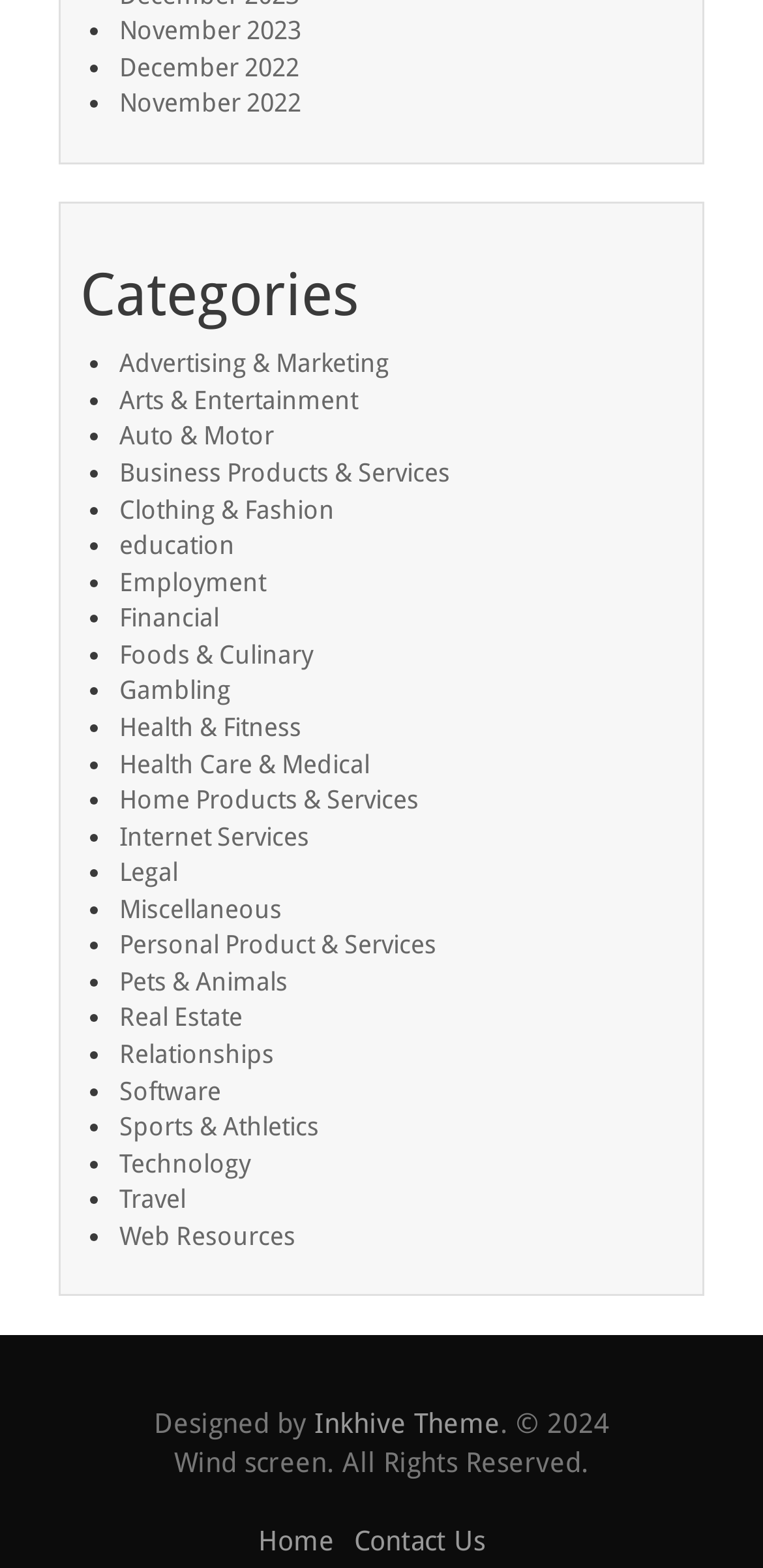Provide the bounding box coordinates of the section that needs to be clicked to accomplish the following instruction: "View November 2023."

[0.156, 0.01, 0.395, 0.029]